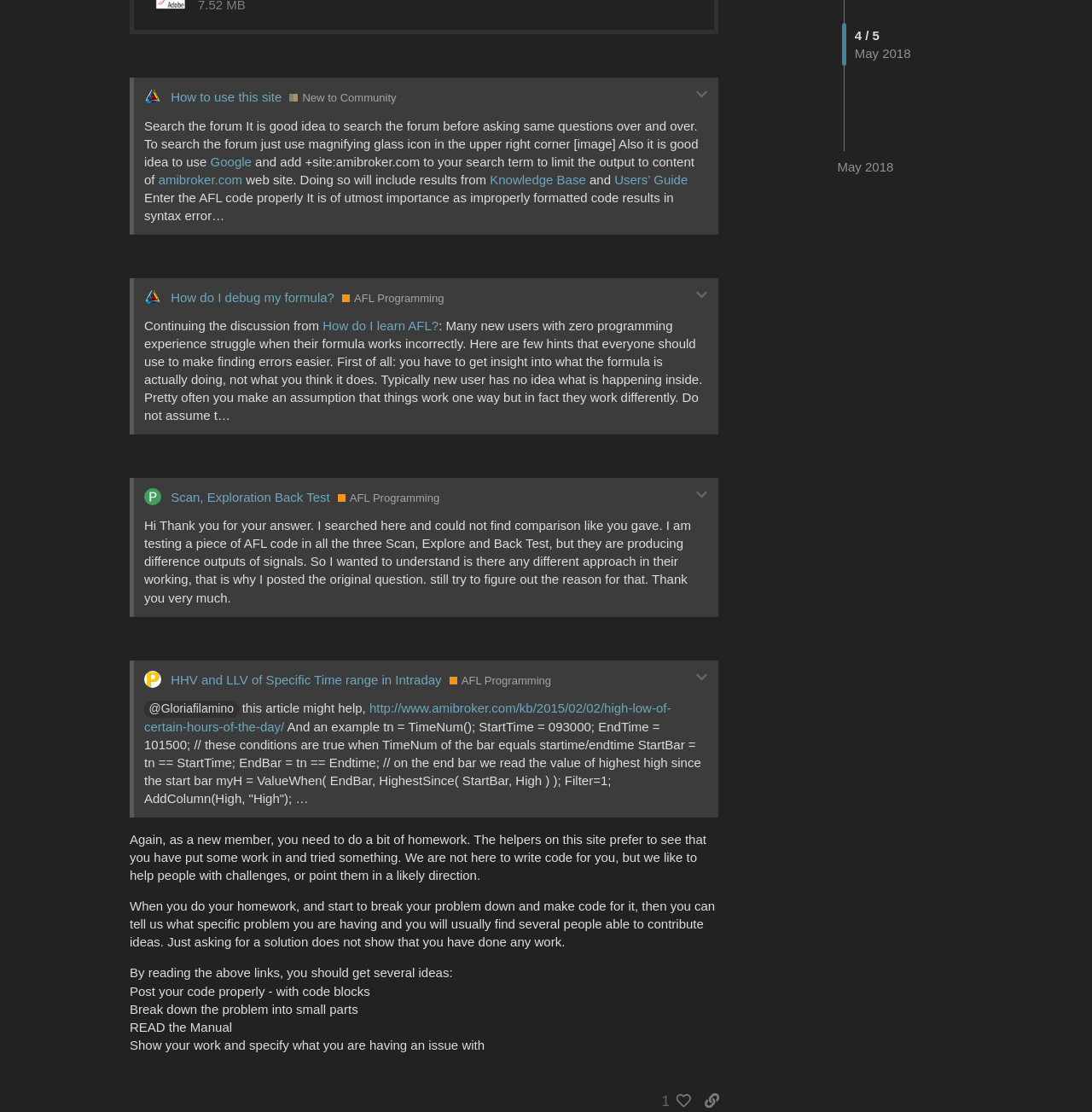Identify the bounding box coordinates of the part that should be clicked to carry out this instruction: "Share a link to the post by SHANTVCI".

[0.637, 0.309, 0.666, 0.335]